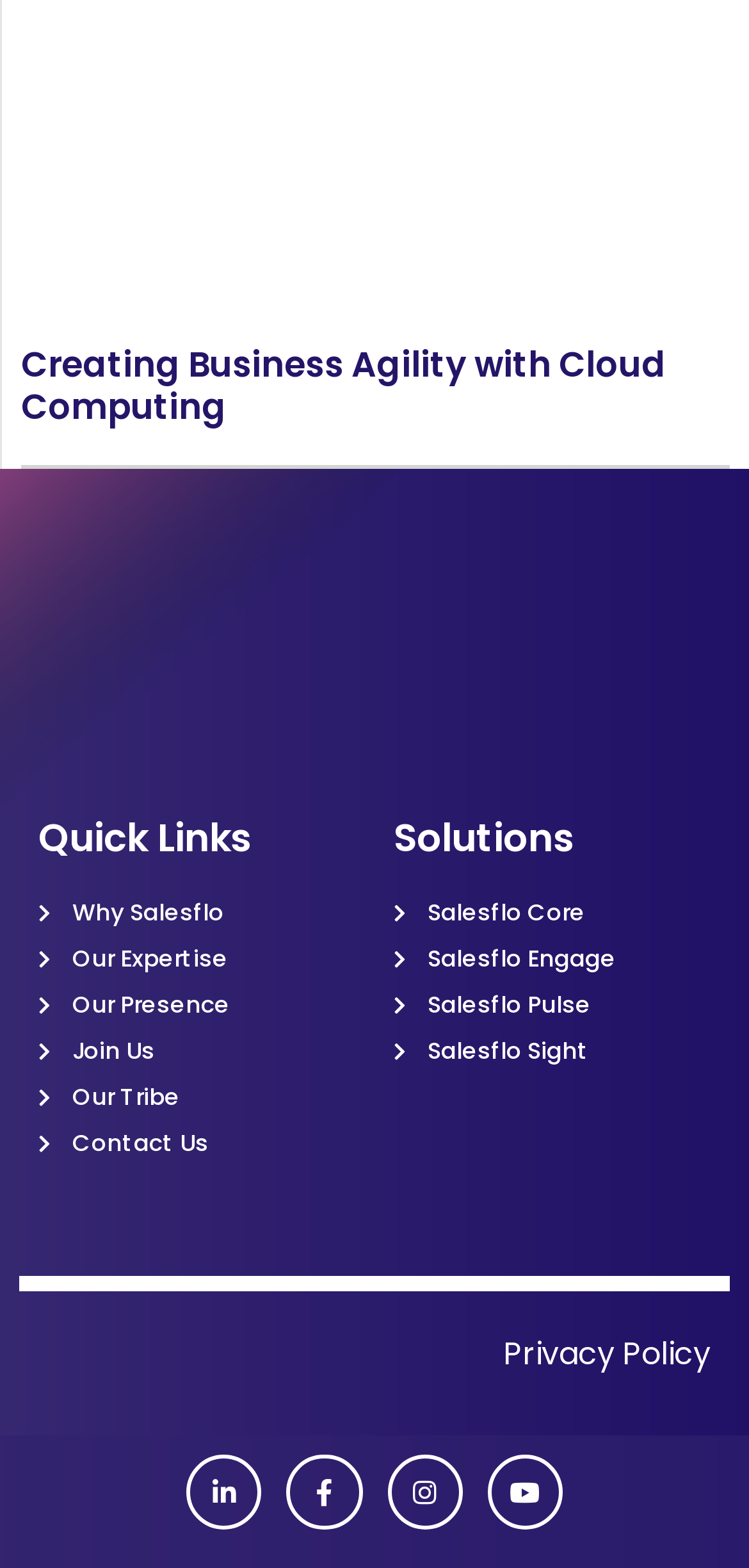What is the last link under Solutions?
Use the image to answer the question with a single word or phrase.

Salesflo Sight